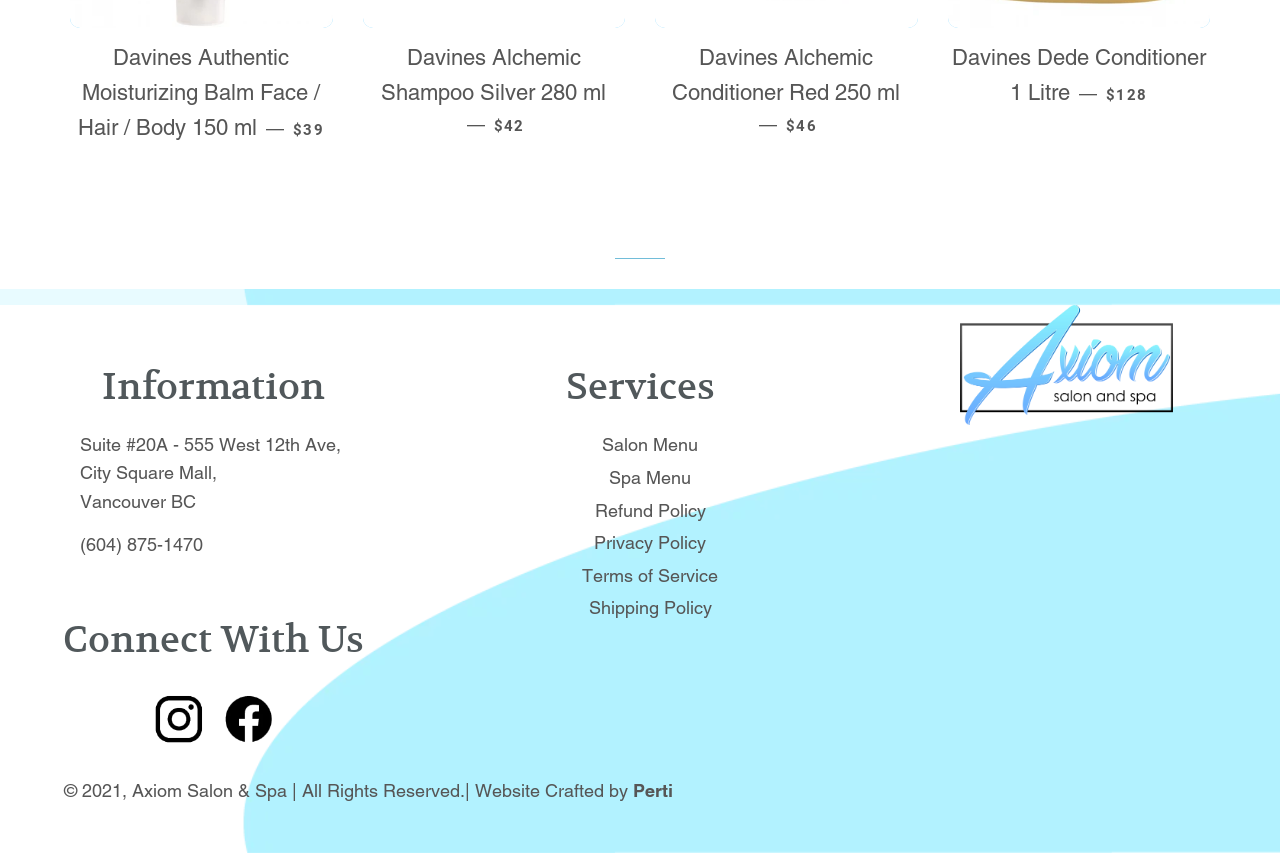Locate the bounding box coordinates of the area that needs to be clicked to fulfill the following instruction: "Check Salon Menu". The coordinates should be in the format of four float numbers between 0 and 1, namely [left, top, right, bottom].

[0.47, 0.509, 0.545, 0.534]